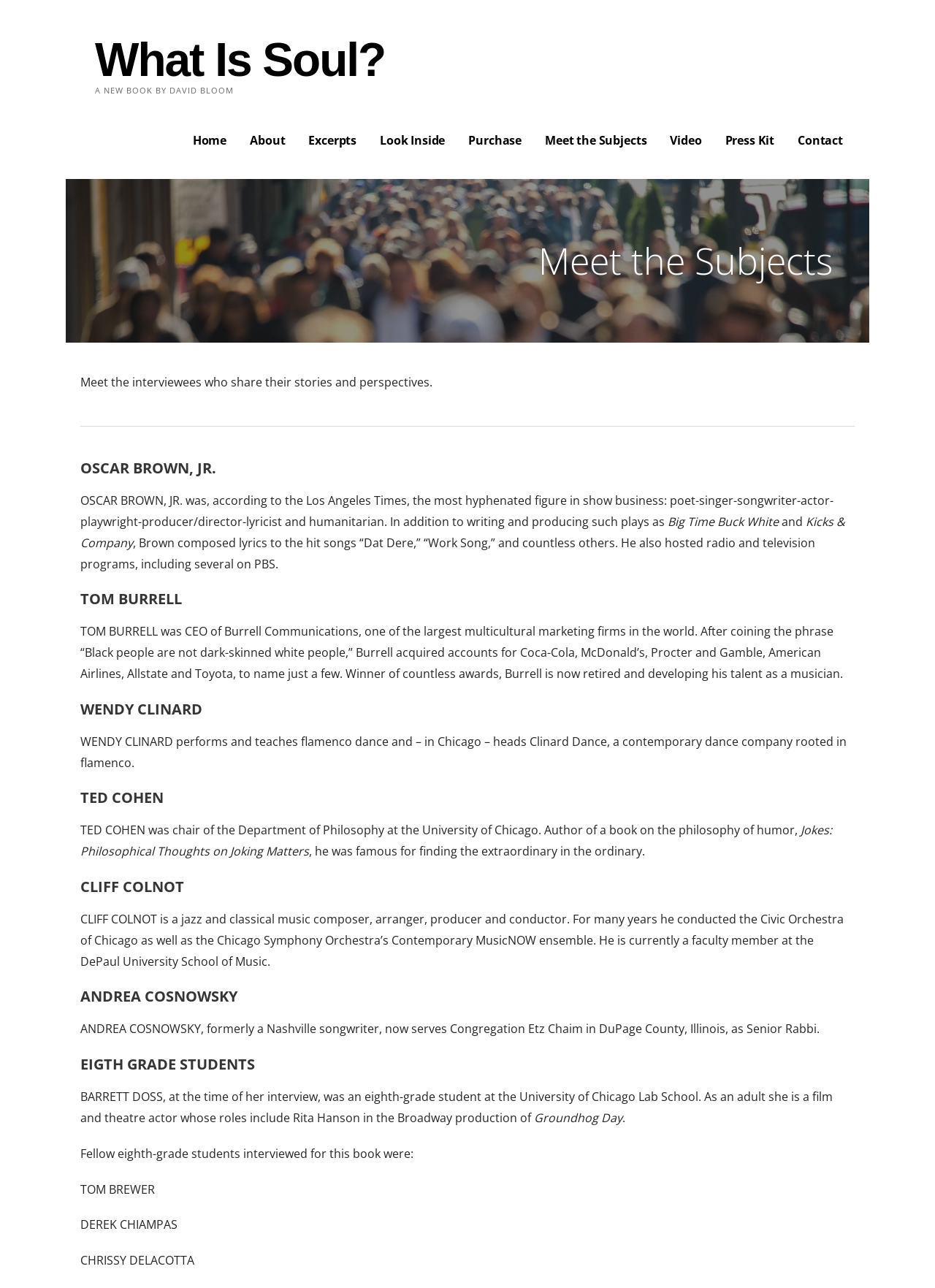How many interviewees are featured on this webpage?
Could you please answer the question thoroughly and with as much detail as possible?

By counting the number of headings with names, such as 'OSCAR BROWN, JR.', 'TOM BURRELL', and so on, we can determine that there are 9 interviewees featured on this webpage.